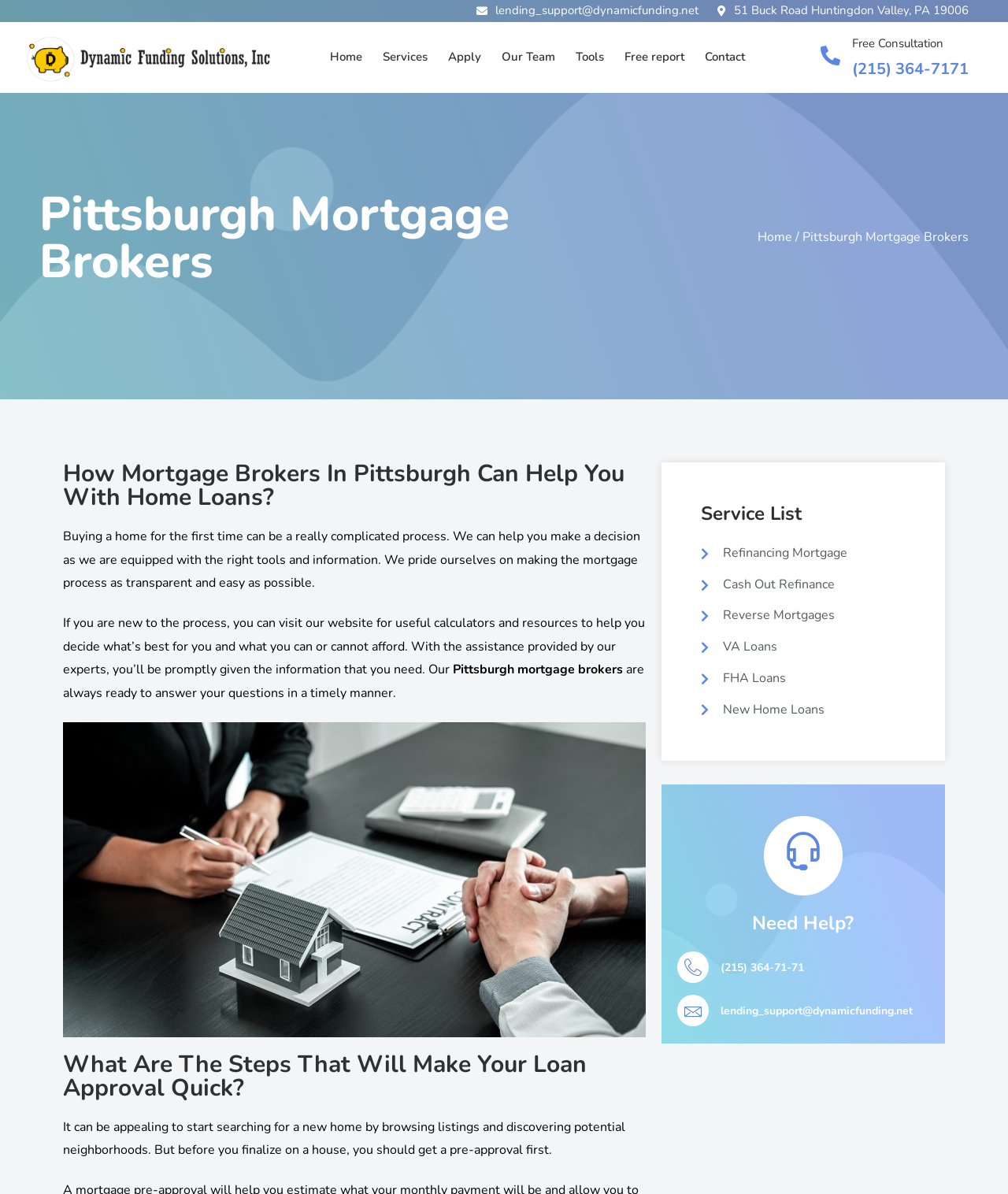What is the purpose of Pittsburgh Mortgage Brokers?
Refer to the image and provide a one-word or short phrase answer.

To guide in getting a new home mortgage loan